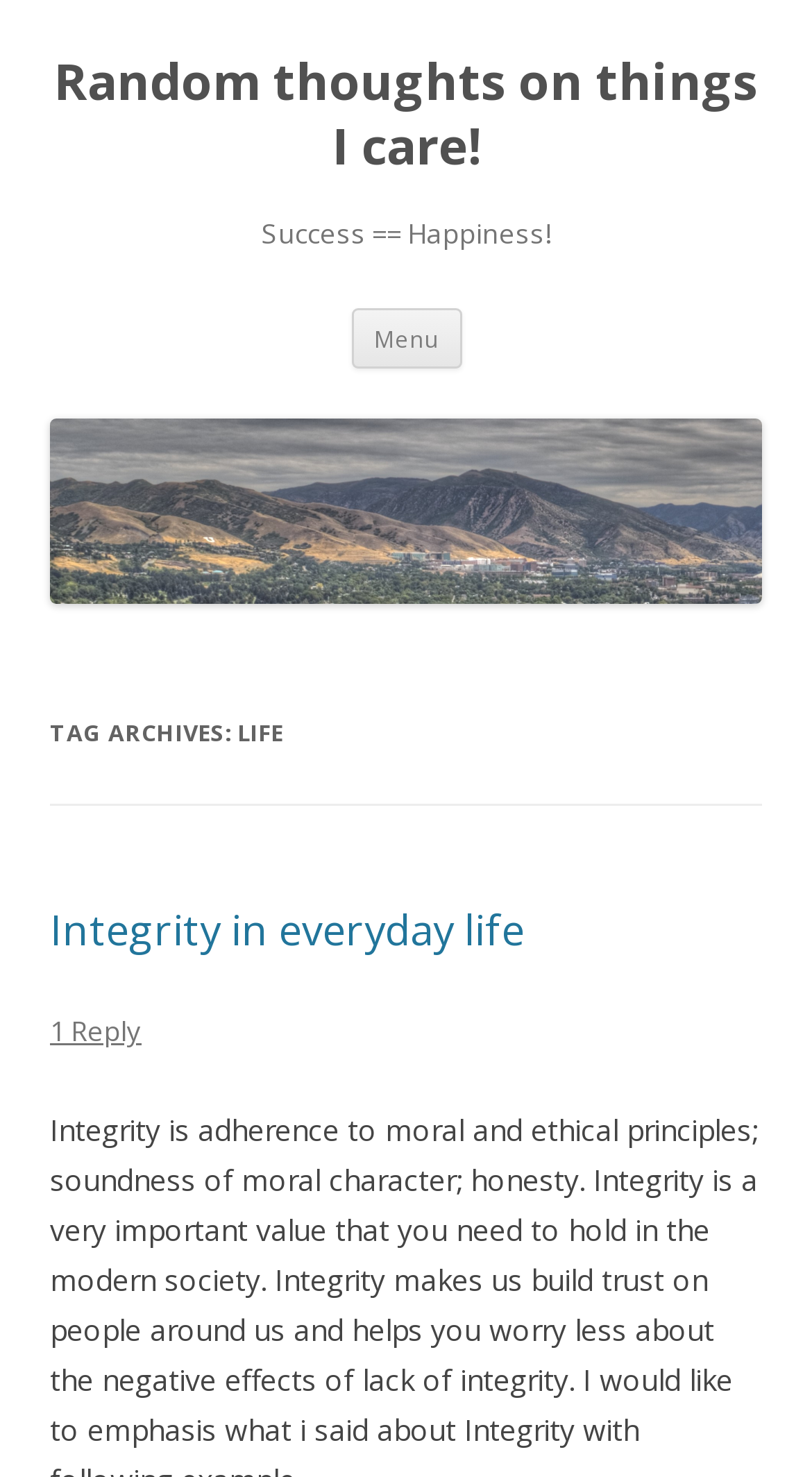Reply to the question with a brief word or phrase: What is the first article title?

Integrity in everyday life